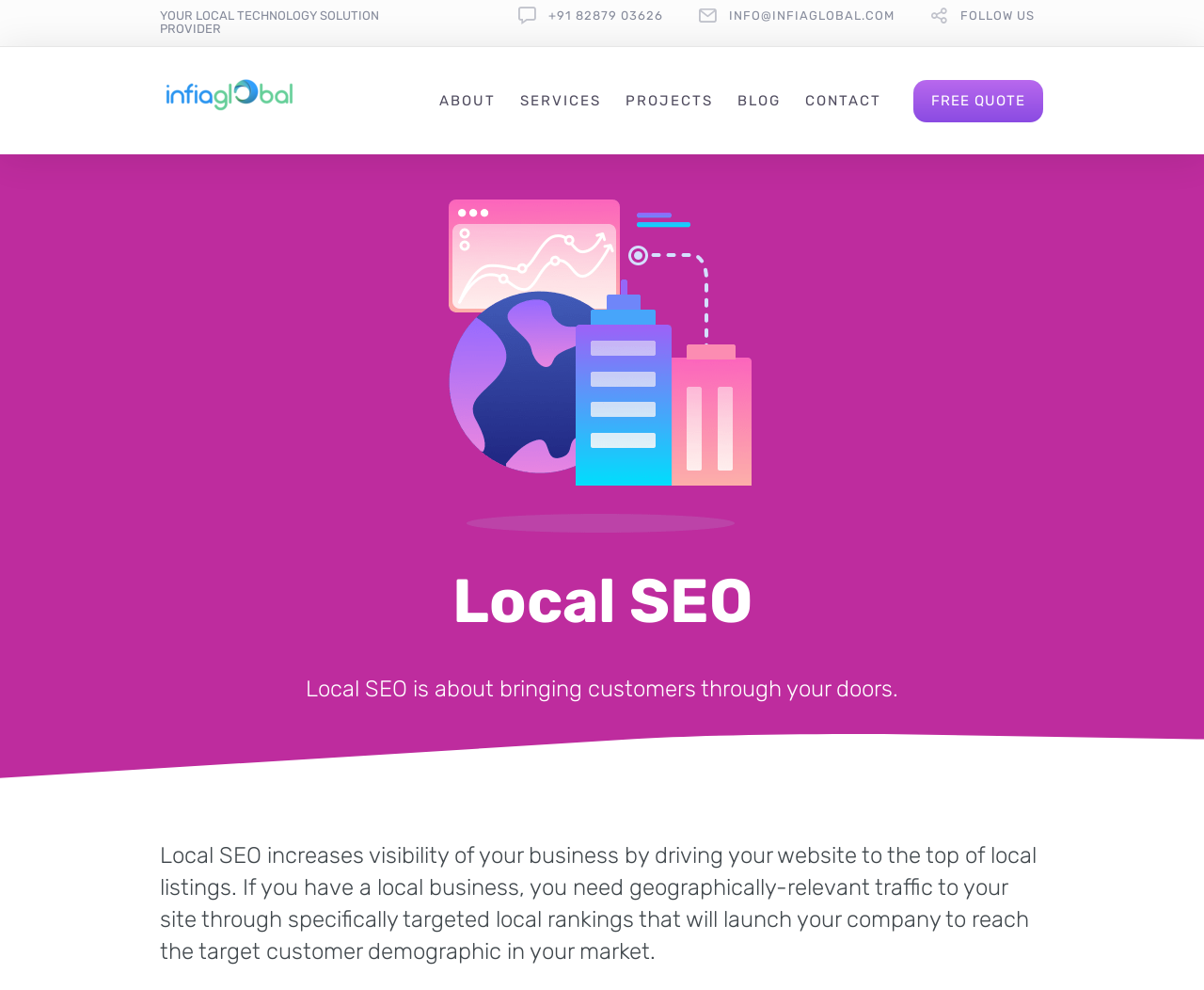Review the image closely and give a comprehensive answer to the question: What is the company's phone number?

I found the phone number by looking at the top section of the webpage, where the company's contact information is displayed. The phone number is a clickable link with the text '+91 82879 03626'.